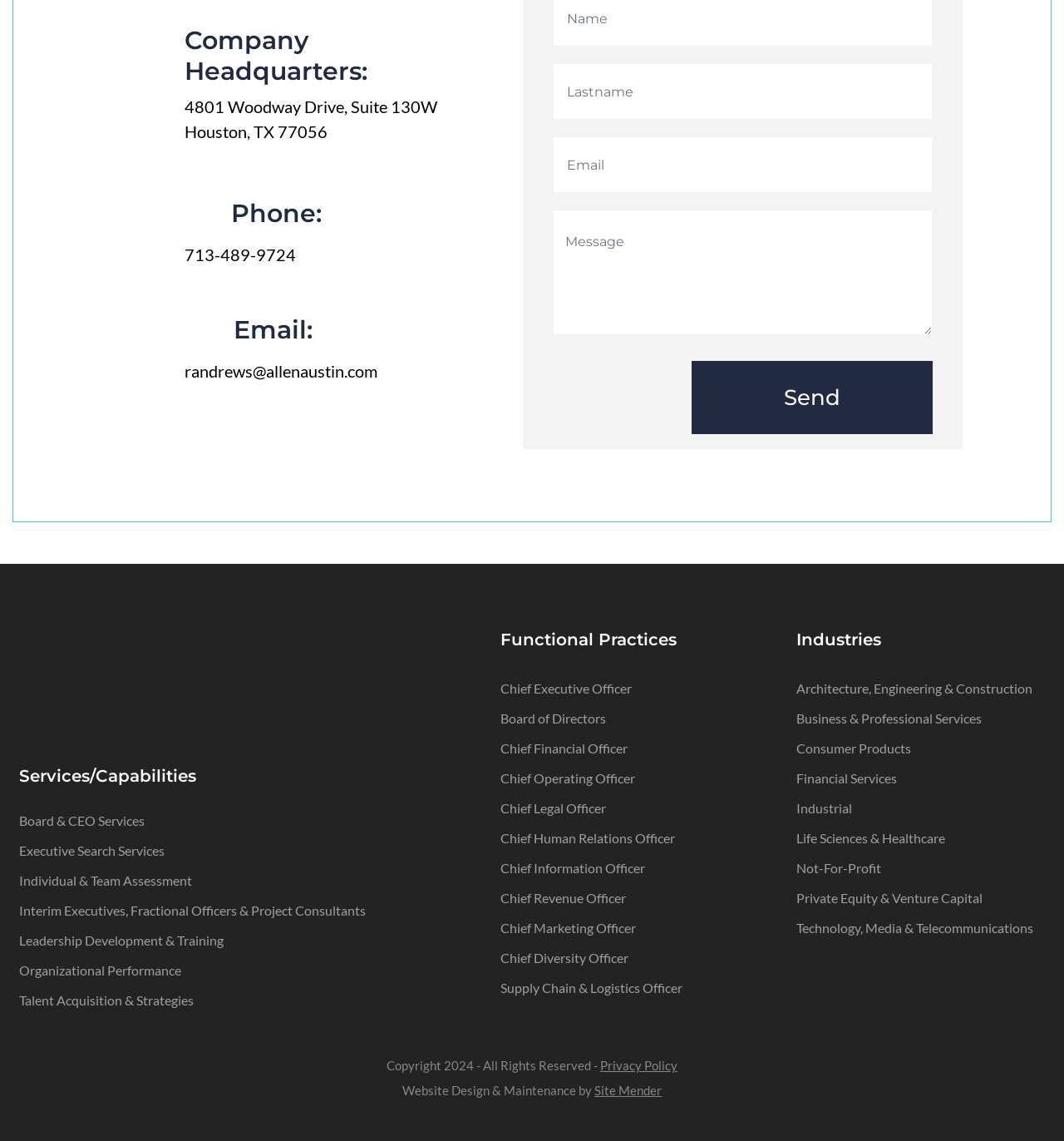Please find the bounding box coordinates of the section that needs to be clicked to achieve this instruction: "Contact via Email".

[0.173, 0.276, 0.488, 0.336]